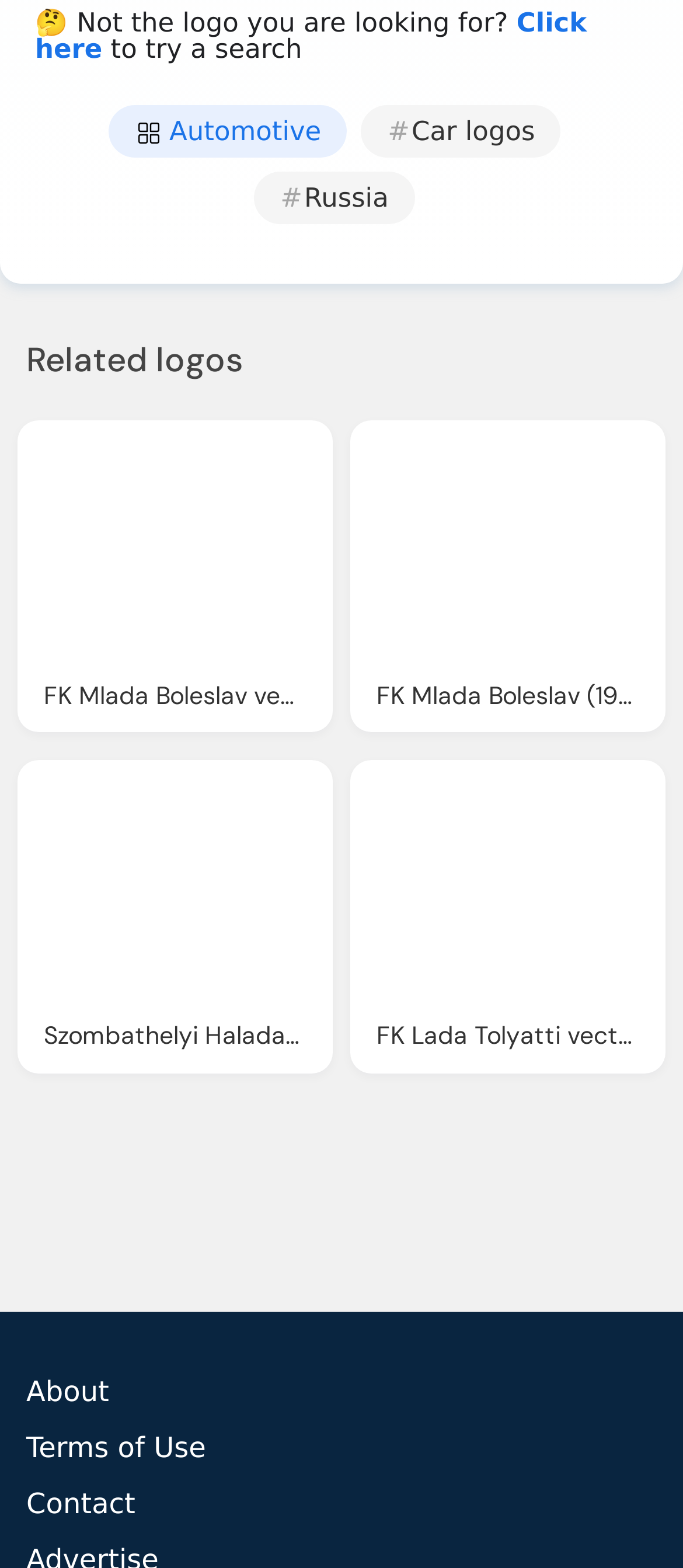How many images are there on the page?
Respond to the question with a single word or phrase according to the image.

4